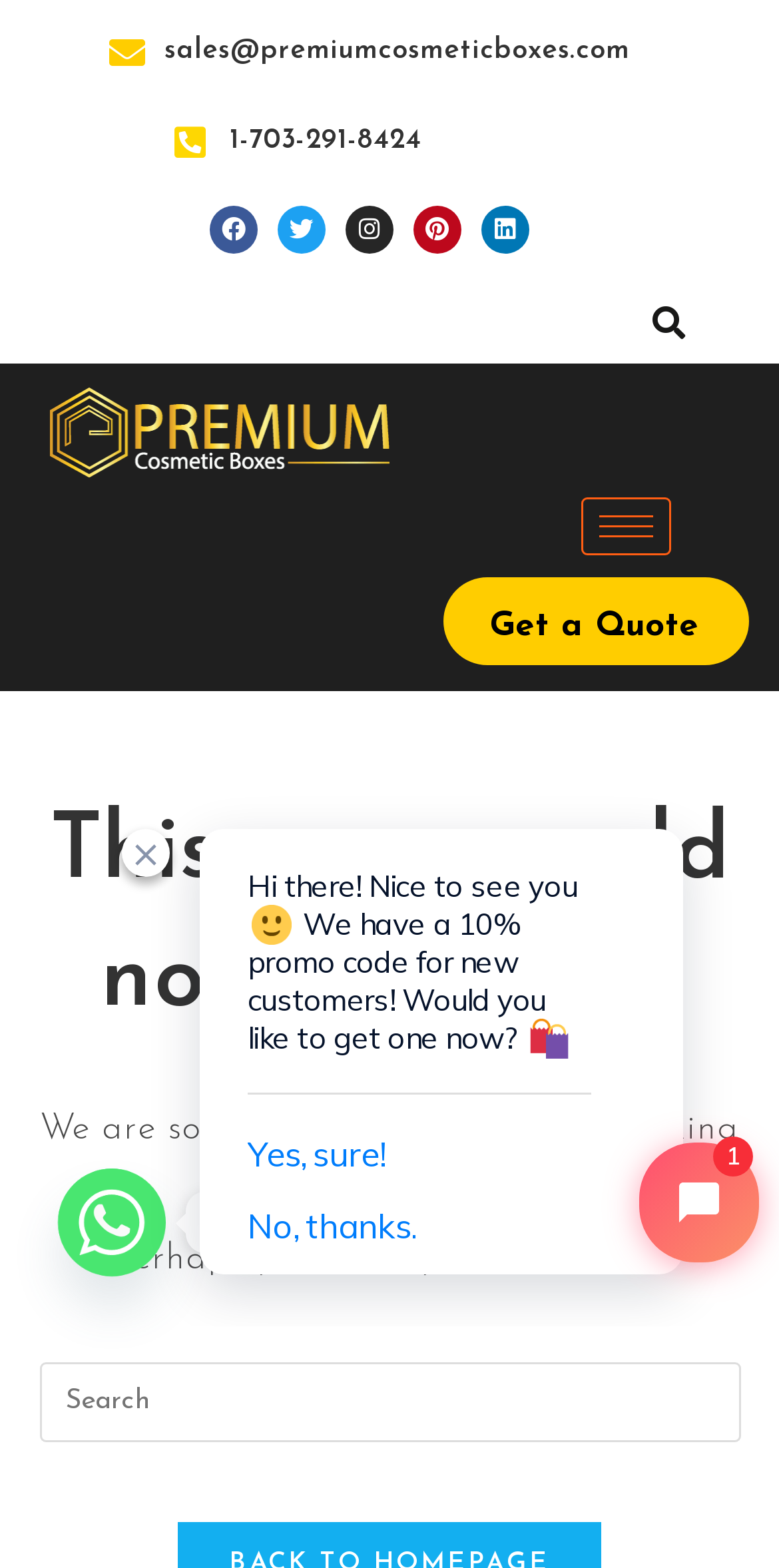Kindly provide the bounding box coordinates of the section you need to click on to fulfill the given instruction: "Search for a keyword".

[0.485, 0.188, 0.897, 0.226]